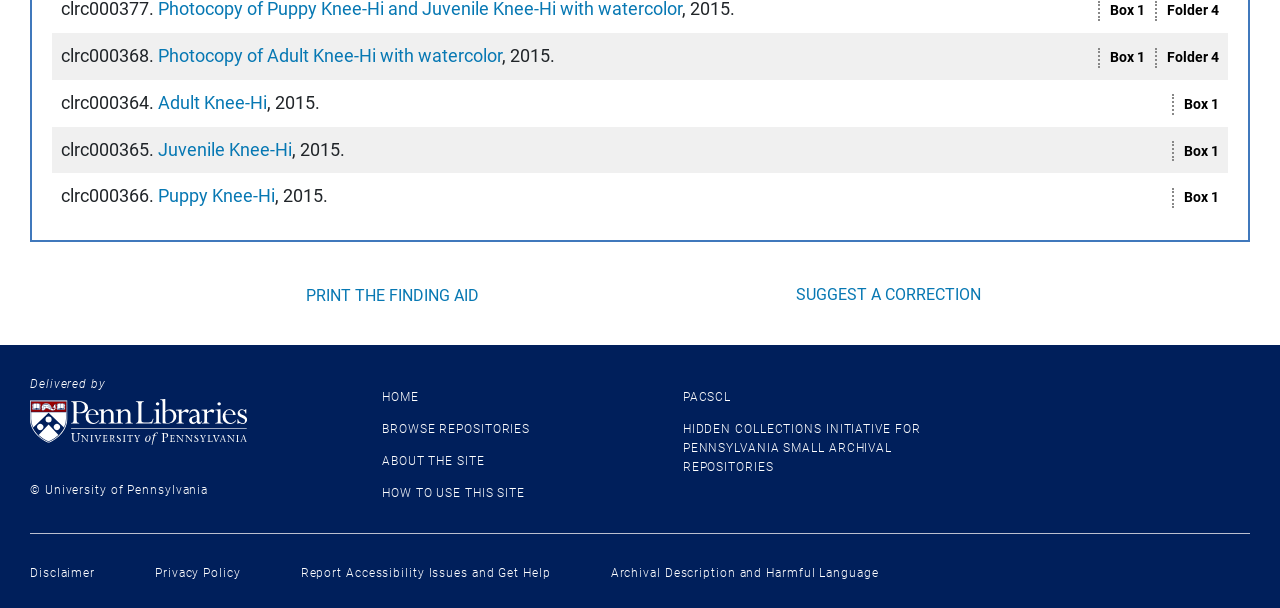Please study the image and answer the question comprehensively:
What is the name of the university mentioned in the footer?

In the footer section, I found a link to the 'University of Pennsylvania Libraries homepage' which includes an image and a copyright notice. Therefore, the name of the university mentioned is the University of Pennsylvania.